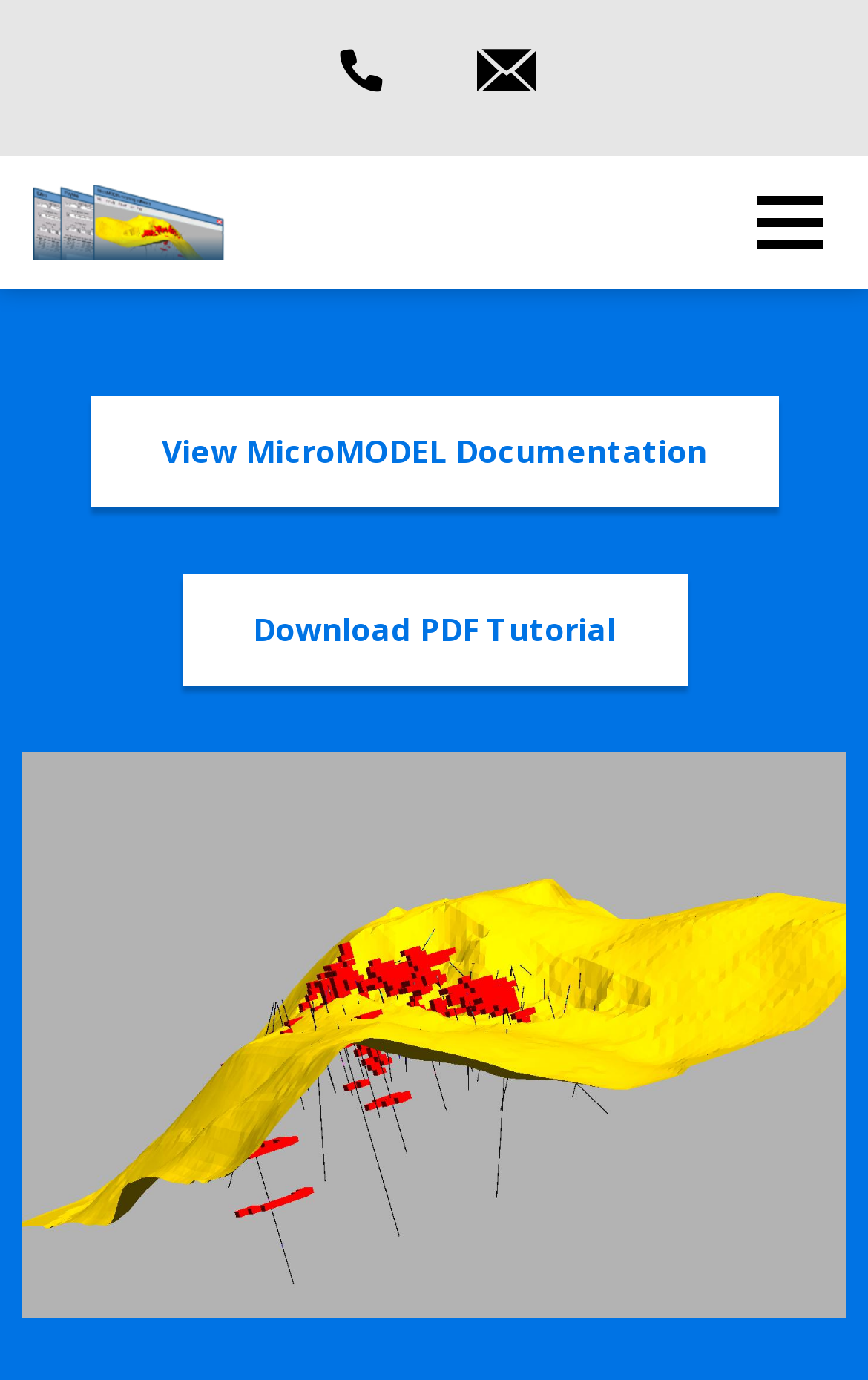How many links are there at the top of the page? Analyze the screenshot and reply with just one word or a short phrase.

3